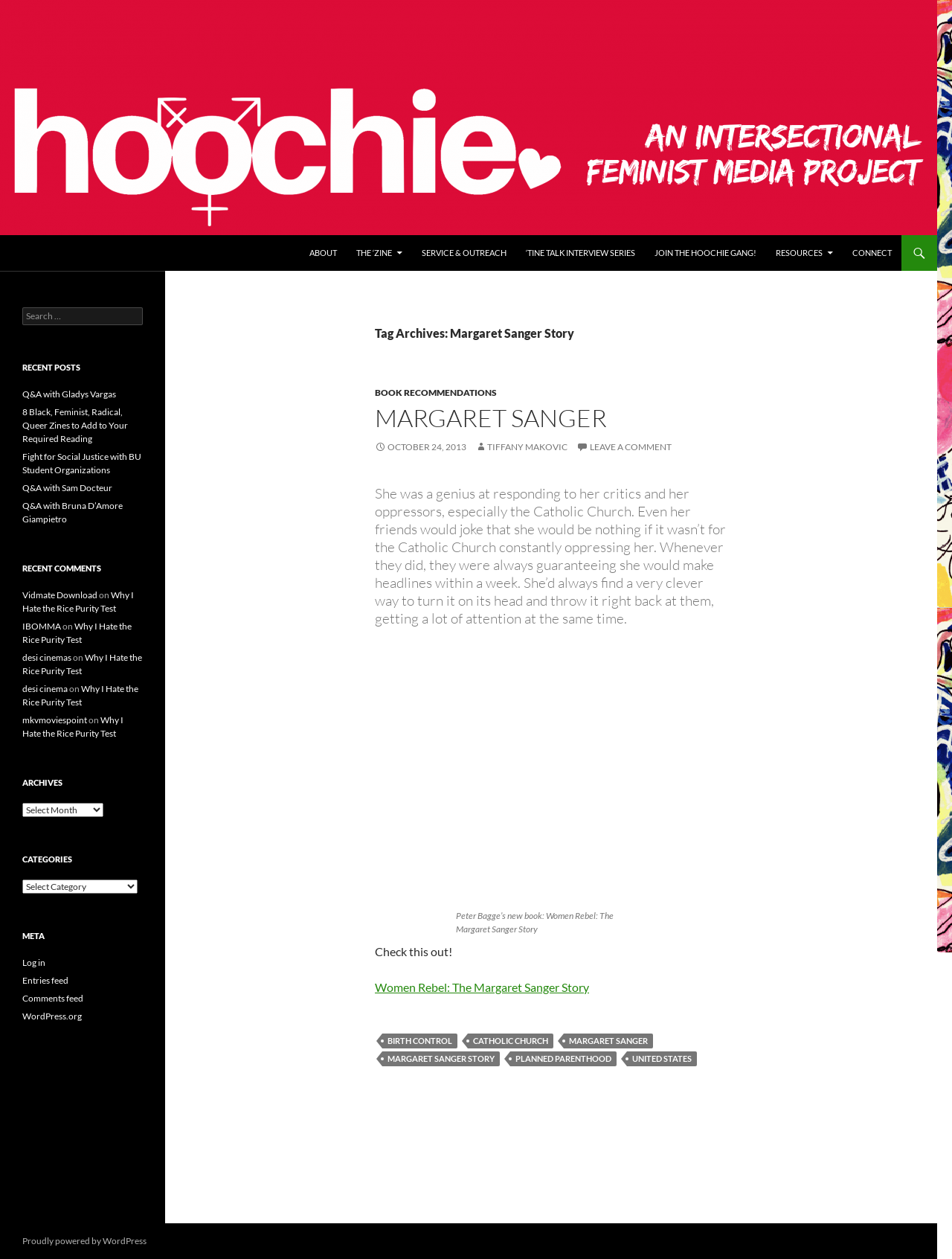Identify the bounding box coordinates of the clickable section necessary to follow the following instruction: "Click 'Contact'". The coordinates should be presented as four float numbers from 0 to 1, i.e., [left, top, right, bottom].

None